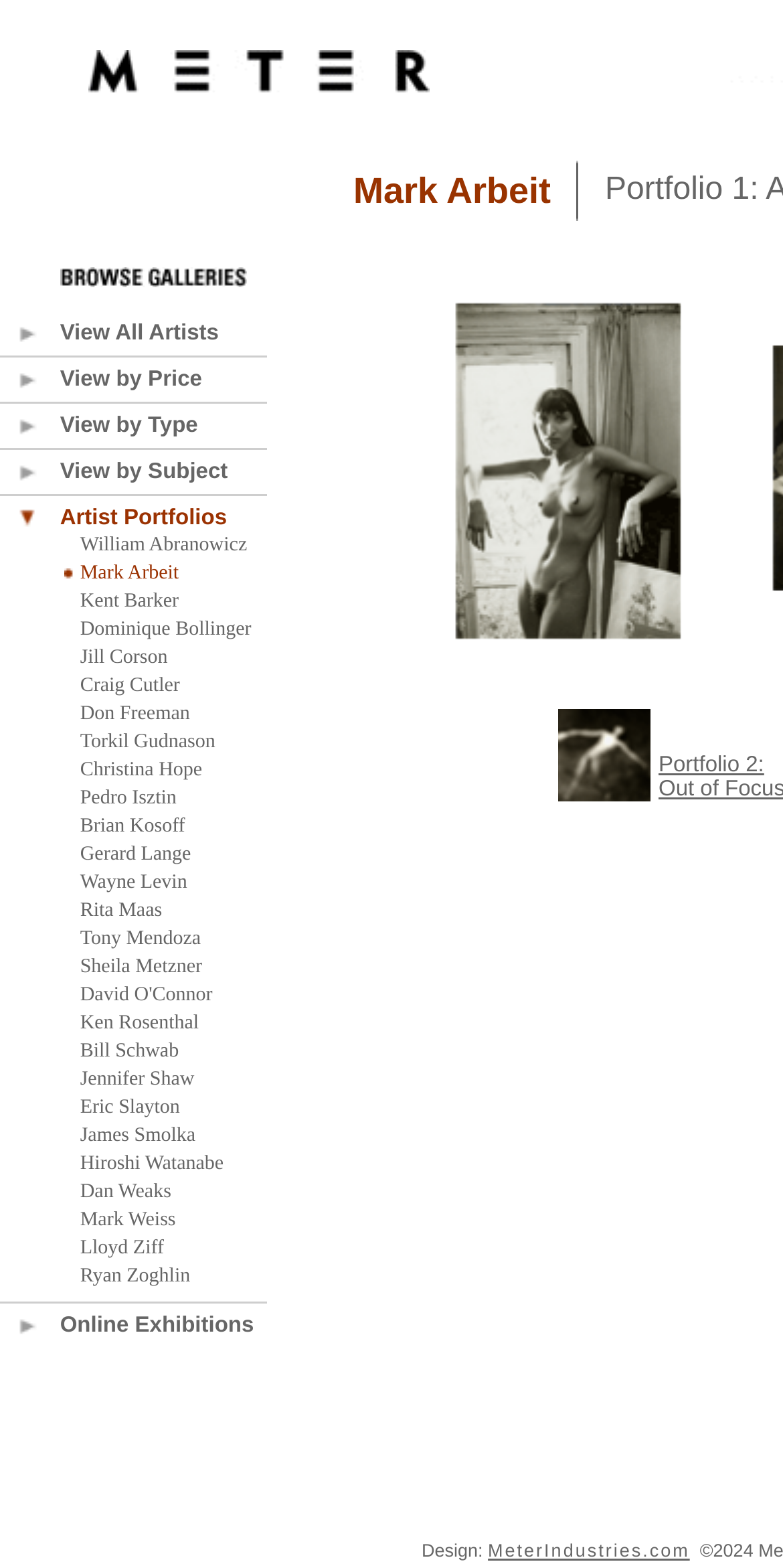Elaborate on the information and visuals displayed on the webpage.

This webpage is a fine art photography gallery featuring Mark Arbeit's work. At the top, there is a link and an image. Below that, there is a table with multiple rows, each containing two cells. The left cell of each row contains an image, while the right cell contains a link with text such as "View All Artists", "View by Price", "View by Type", and "View by Subject". 

Further down, there is a large table that takes up most of the page. This table has multiple rows, each containing two cells. The left cell of each row is empty, while the right cell contains a link with the name of an artist, such as "William Abranowicz", "Mark Arbeit", "Kent Barker", and others. There are a total of 7 rows in this table, each with an artist's name.